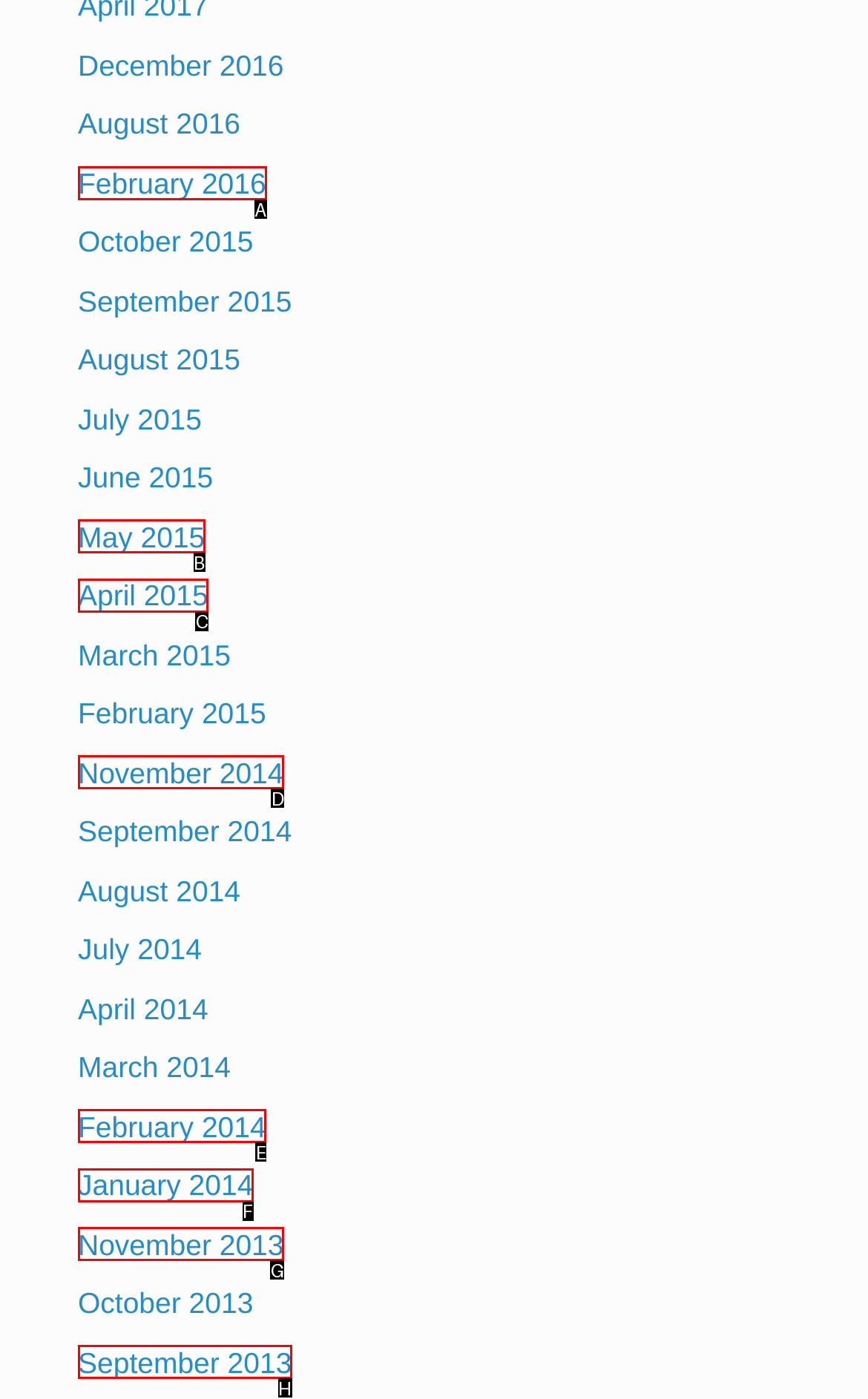What letter corresponds to the UI element to complete this task: view February 2016
Answer directly with the letter.

A